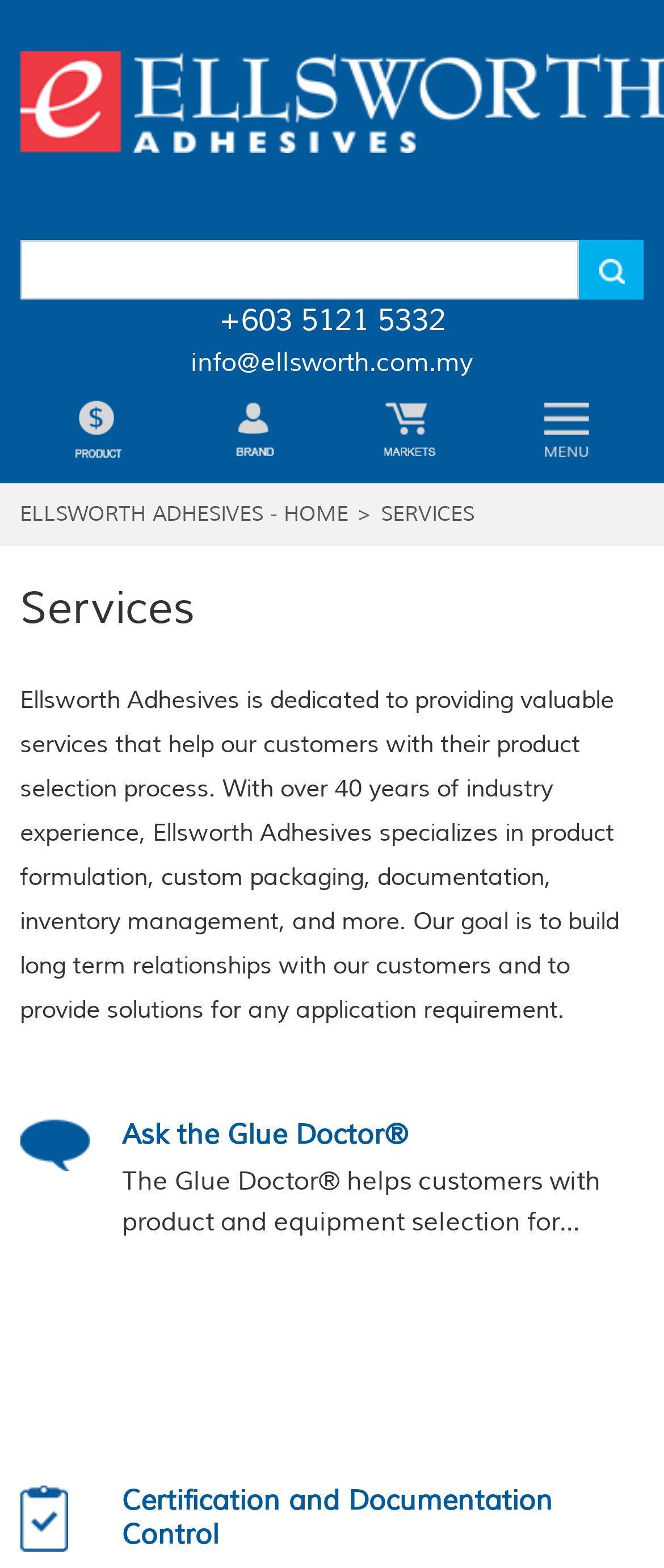Identify the bounding box coordinates for the UI element that matches this description: "Ellsworth Adhesives - Home".

[0.03, 0.32, 0.525, 0.336]